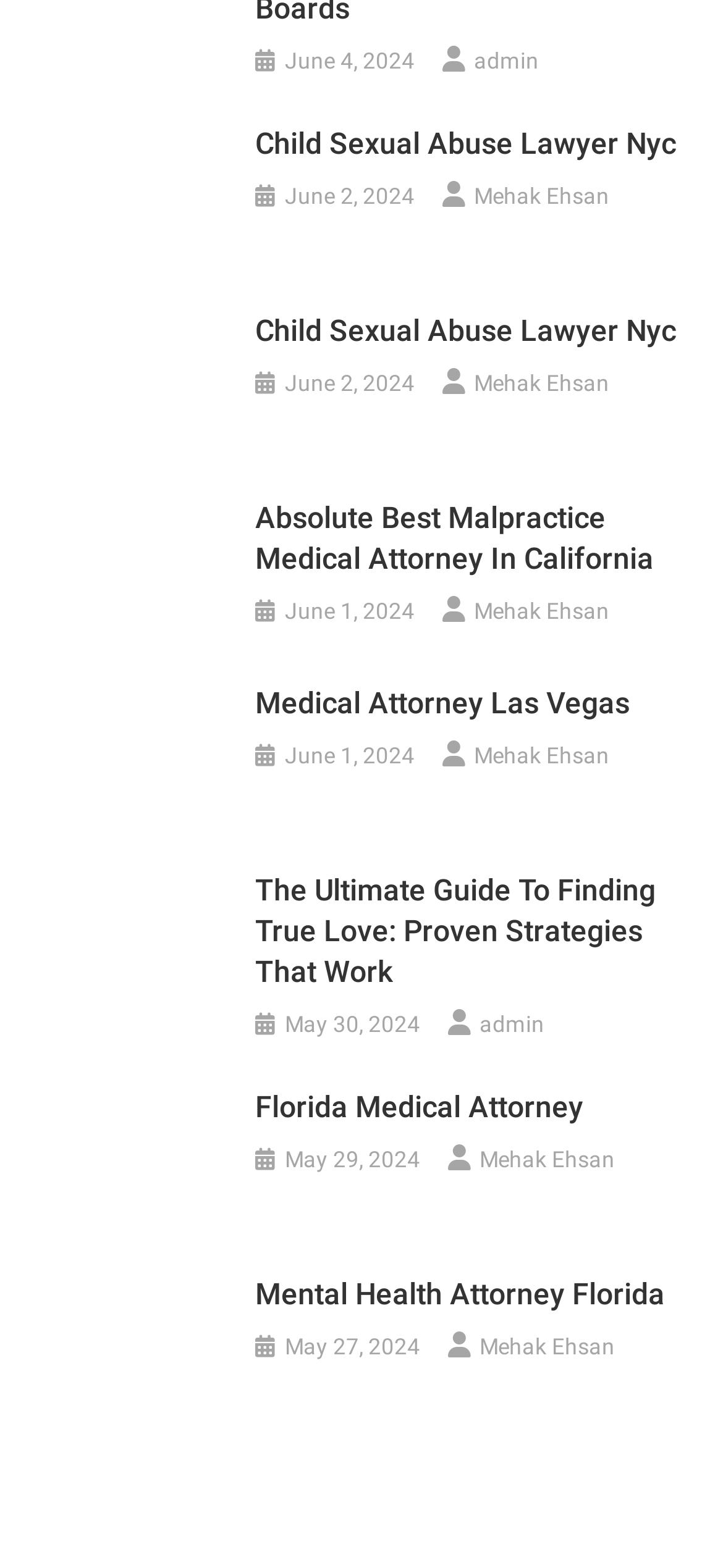Who is the author of the posts?
Using the visual information, answer the question in a single word or phrase.

Mehak Ehsan